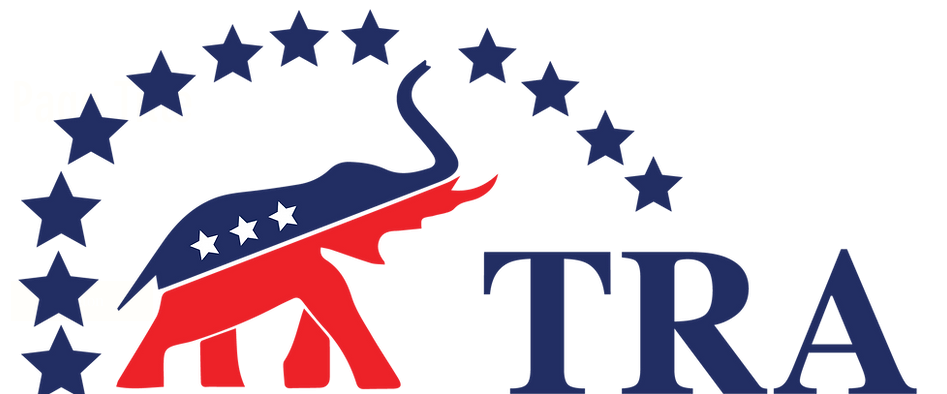Answer this question in one word or a short phrase: What colors are used in the logo?

Red, white, and blue